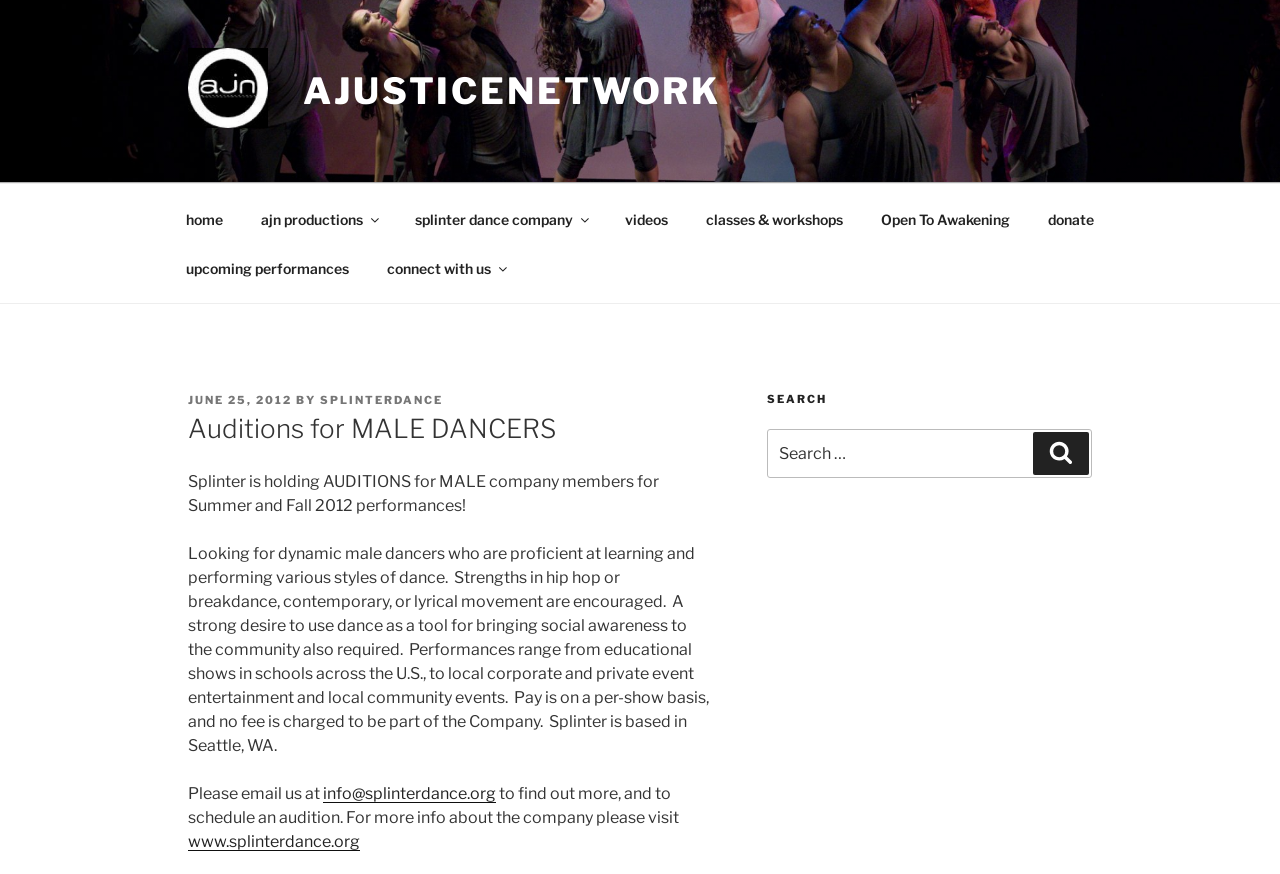How can one find out more about the audition?
Provide a concise answer using a single word or phrase based on the image.

Email info@splinterdance.org